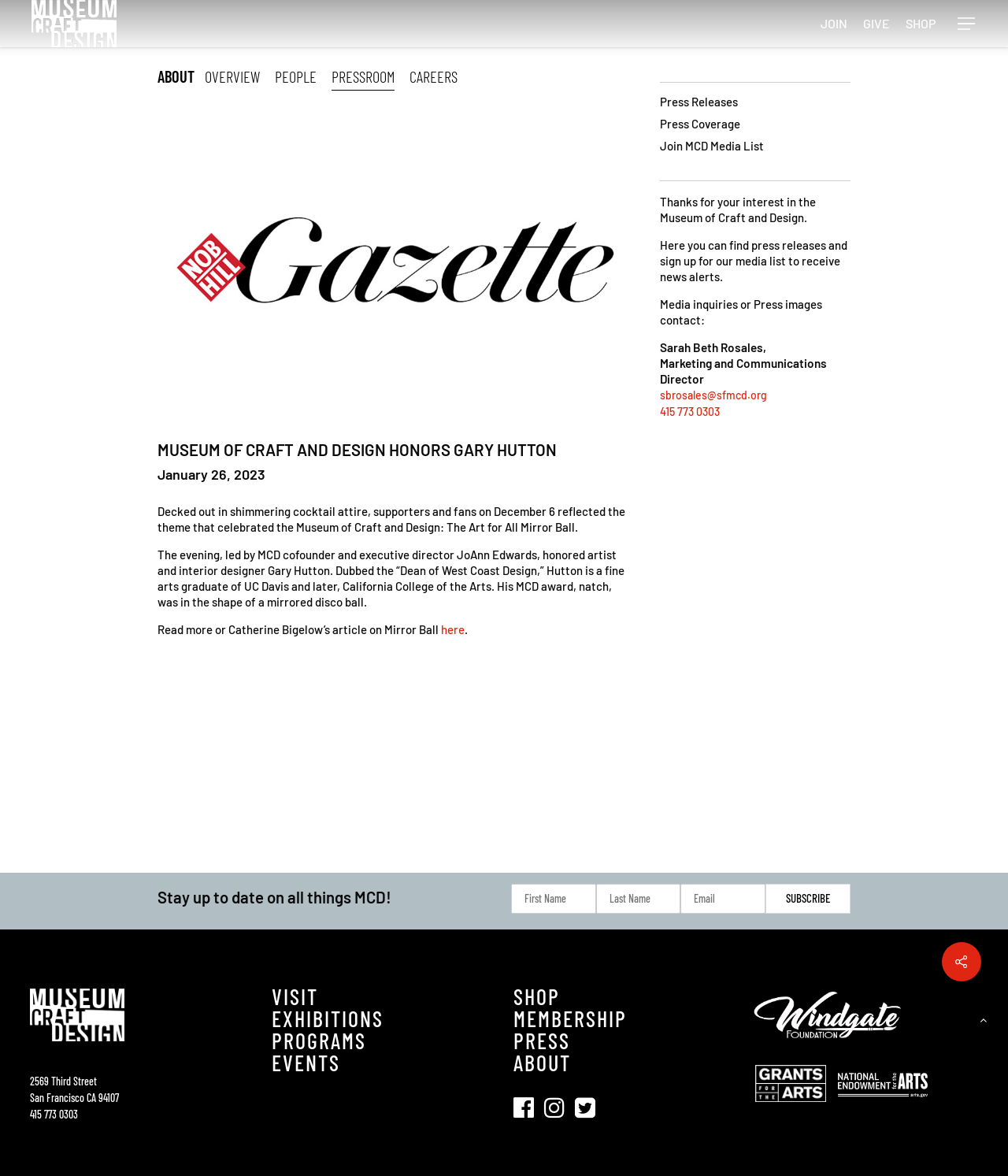Could you highlight the region that needs to be clicked to execute the instruction: "Visit the PRESSROOM page"?

[0.329, 0.057, 0.392, 0.077]